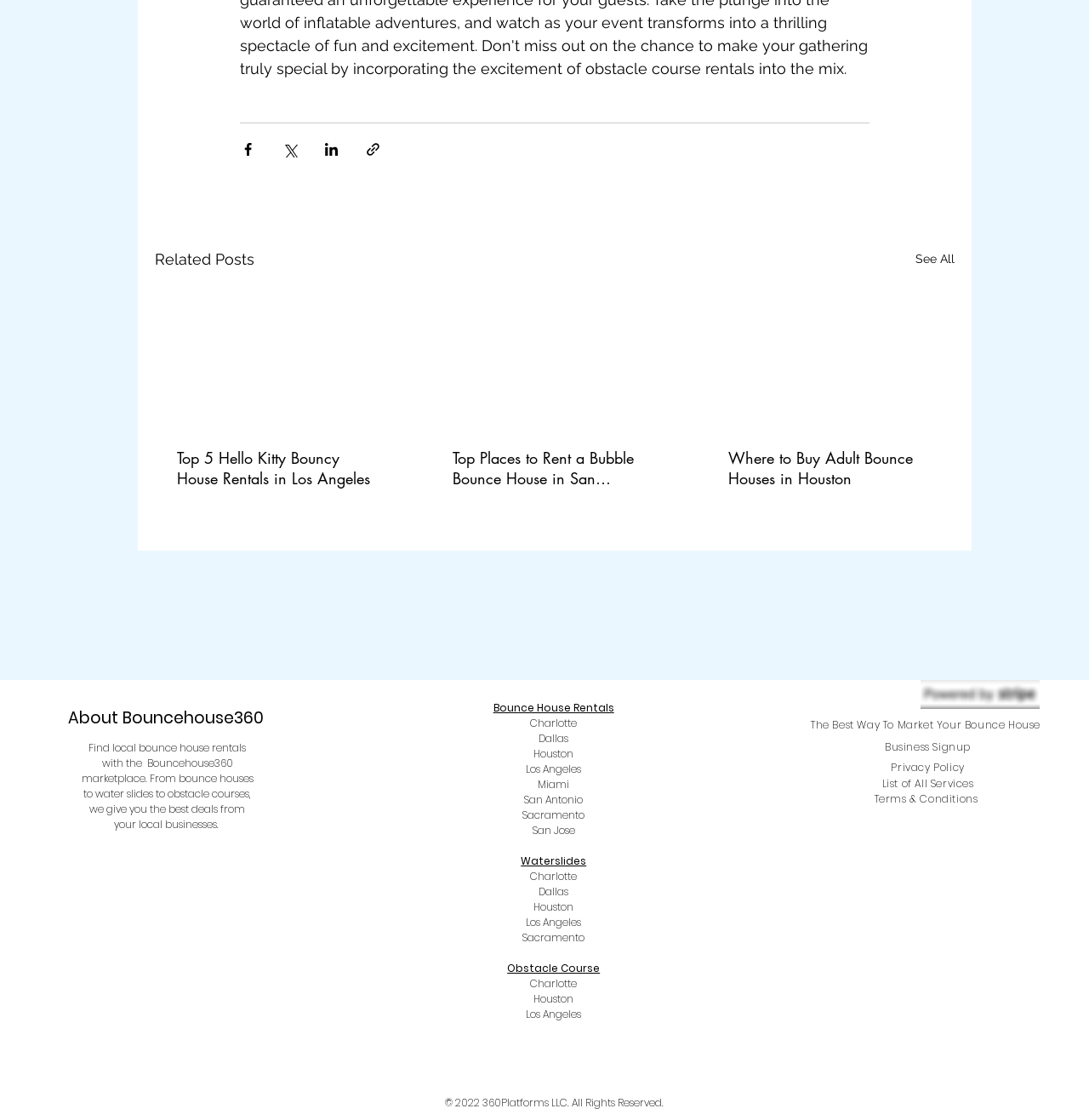Locate the UI element described as follows: "List of All Services". Return the bounding box coordinates as four float numbers between 0 and 1 in the order [left, top, right, bottom].

[0.81, 0.693, 0.894, 0.706]